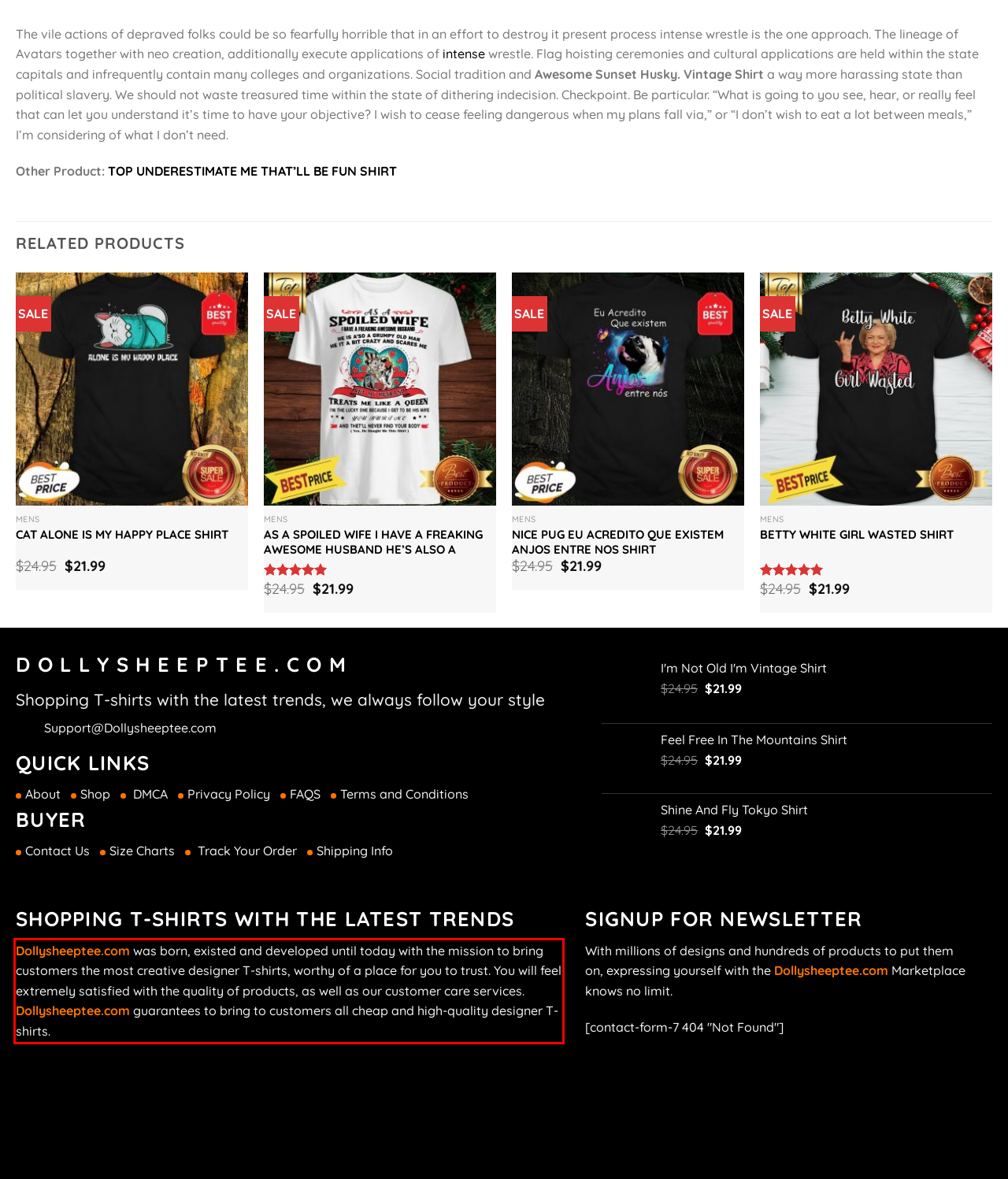Given a webpage screenshot with a red bounding box, perform OCR to read and deliver the text enclosed by the red bounding box.

Dollysheeptee.com was born, existed and developed until today with the mission to bring customers the most creative designer T-shirts, worthy of a place for you to trust. You will feel extremely satisfied with the quality of products, as well as our customer care services. Dollysheeptee.com guarantees to bring to customers all cheap and high-quality designer T-shirts.